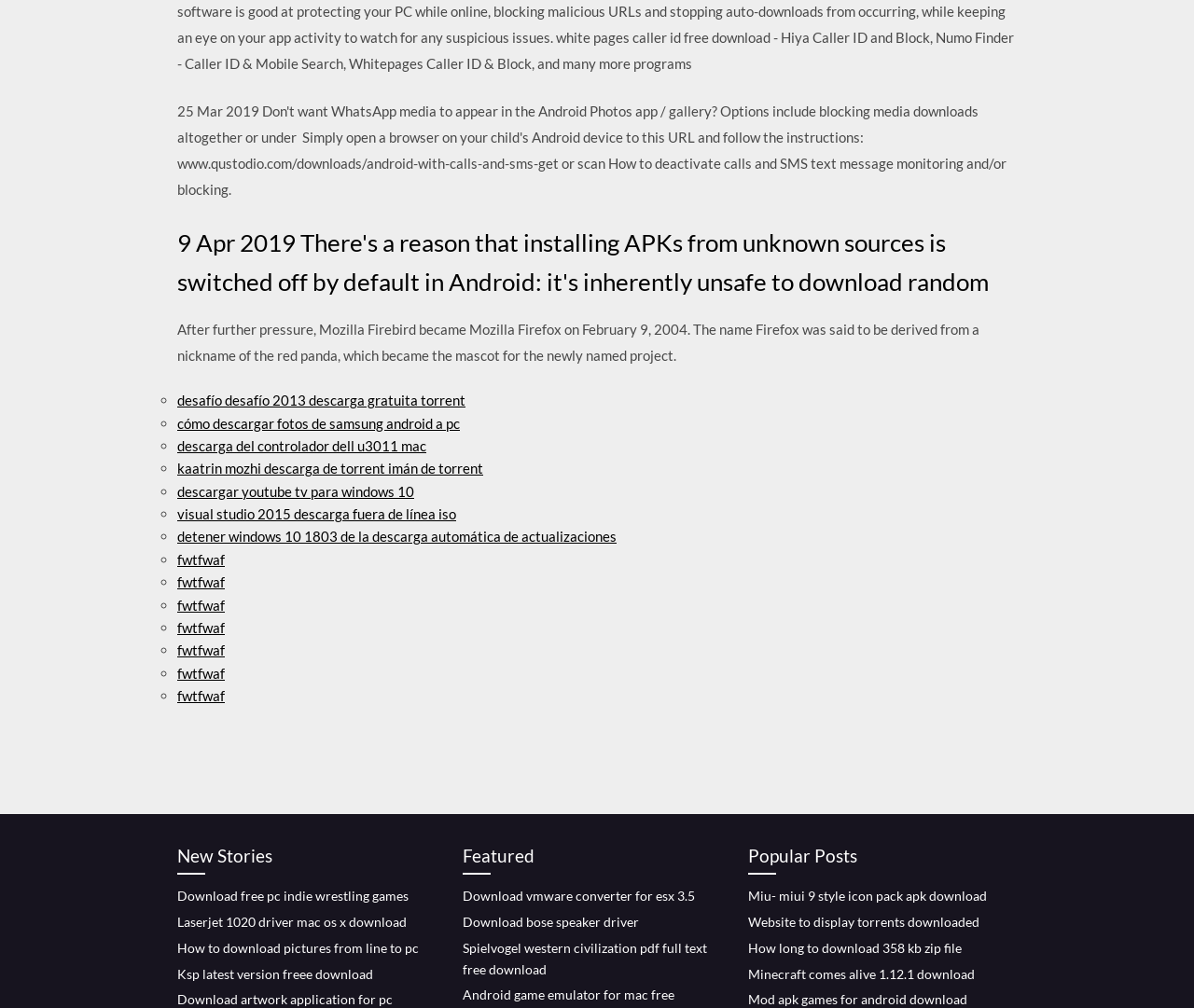Provide a short answer to the following question with just one word or phrase: What is the main topic of the webpage?

Downloads